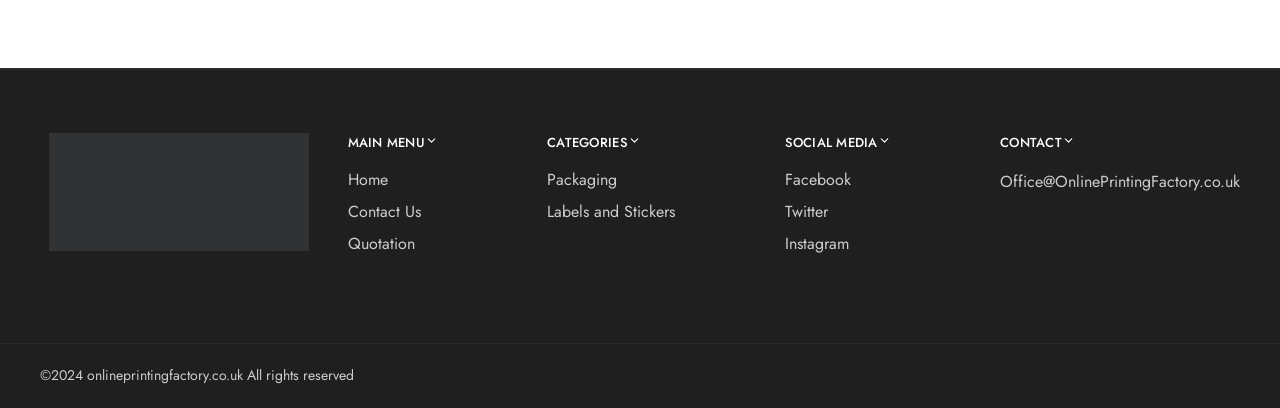Determine the bounding box coordinates of the clickable region to execute the instruction: "visit packaging category". The coordinates should be four float numbers between 0 and 1, denoted as [left, top, right, bottom].

[0.427, 0.411, 0.482, 0.468]